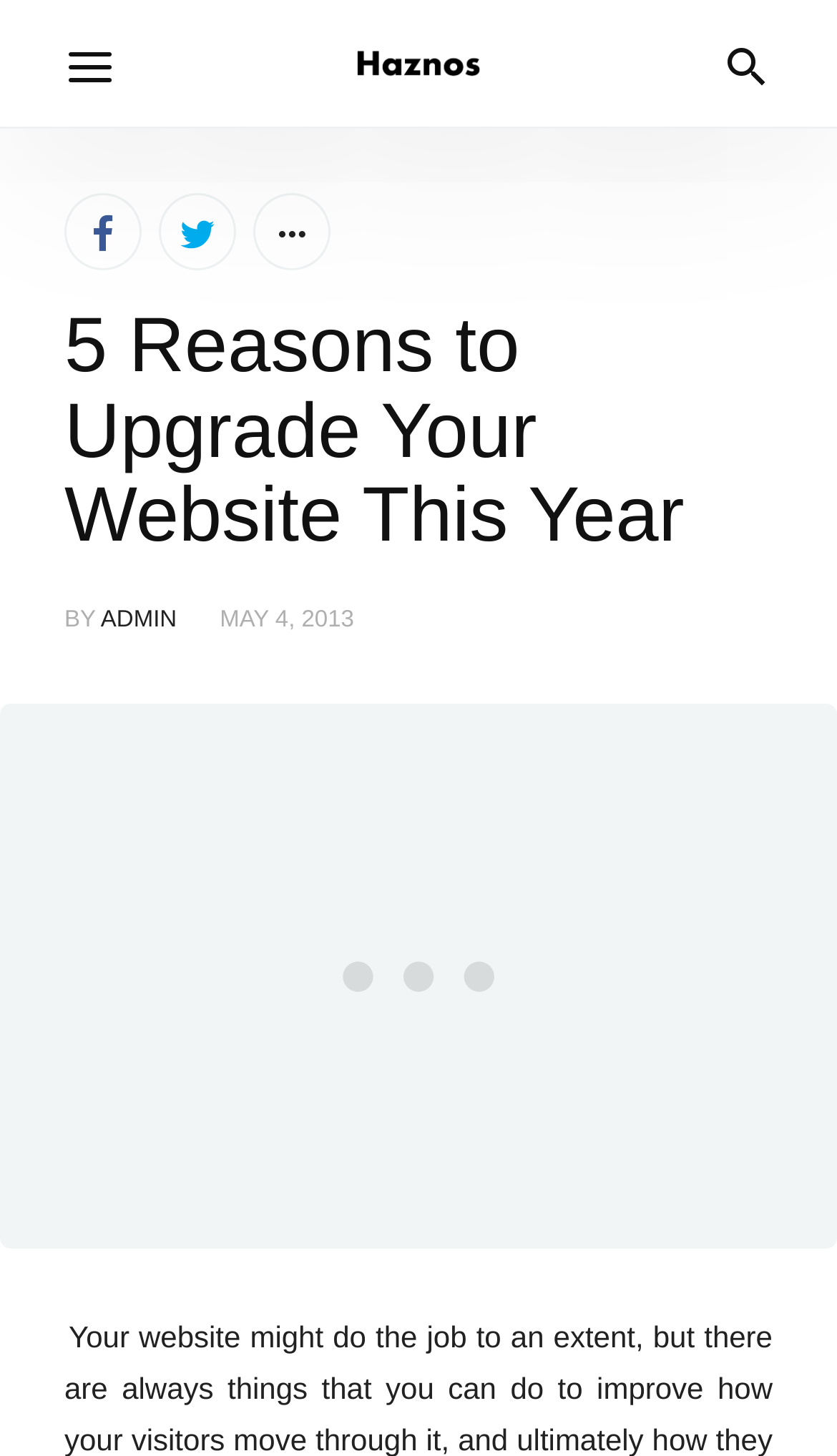Please specify the bounding box coordinates in the format (top-left x, top-left y, bottom-right x, bottom-right y), with values ranging from 0 to 1. Identify the bounding box for the UI component described as follows: Menu

[0.038, 0.0, 0.177, 0.088]